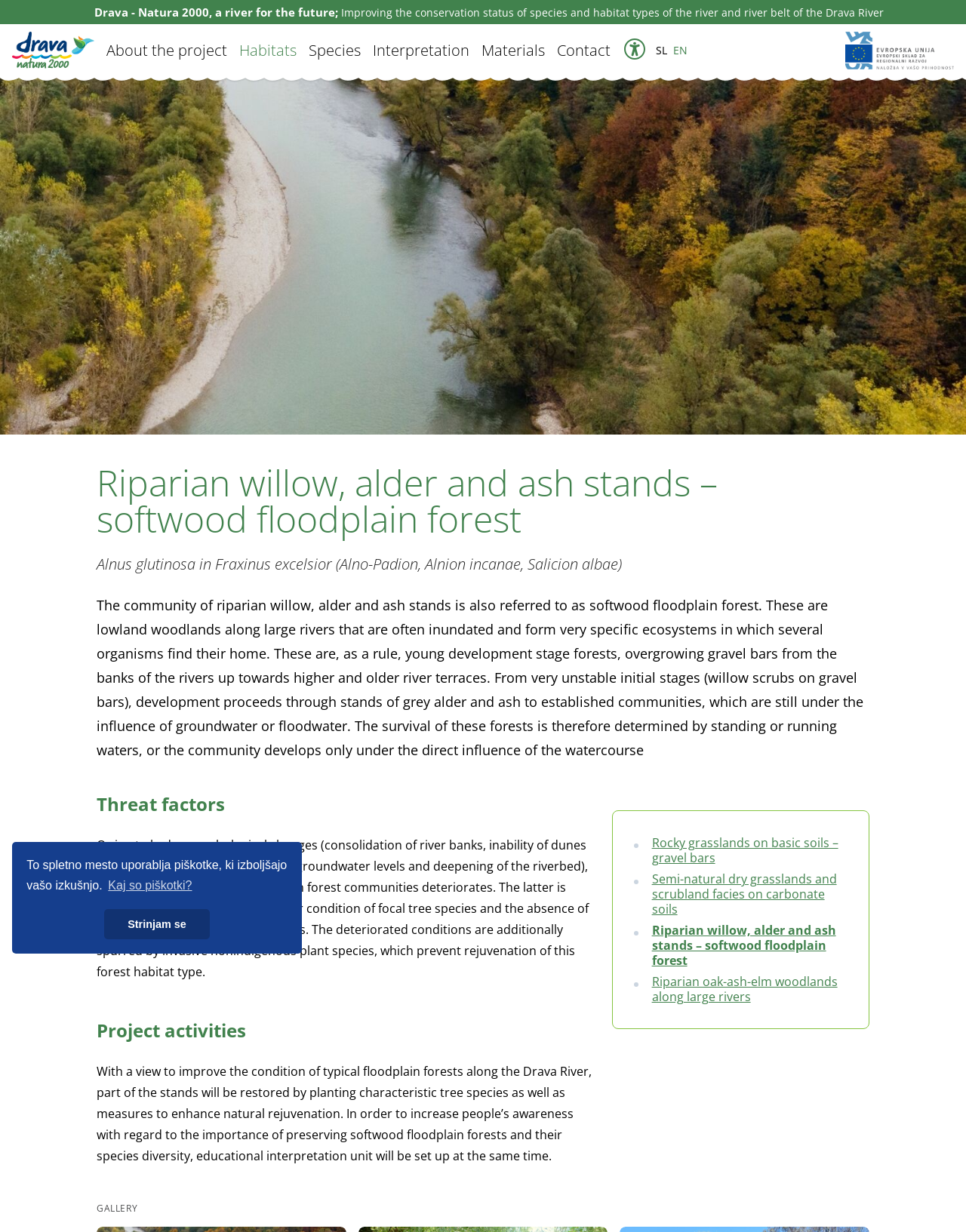What is being set up to increase people's awareness?
Using the image, provide a concise answer in one word or a short phrase.

Educational interpretation unit